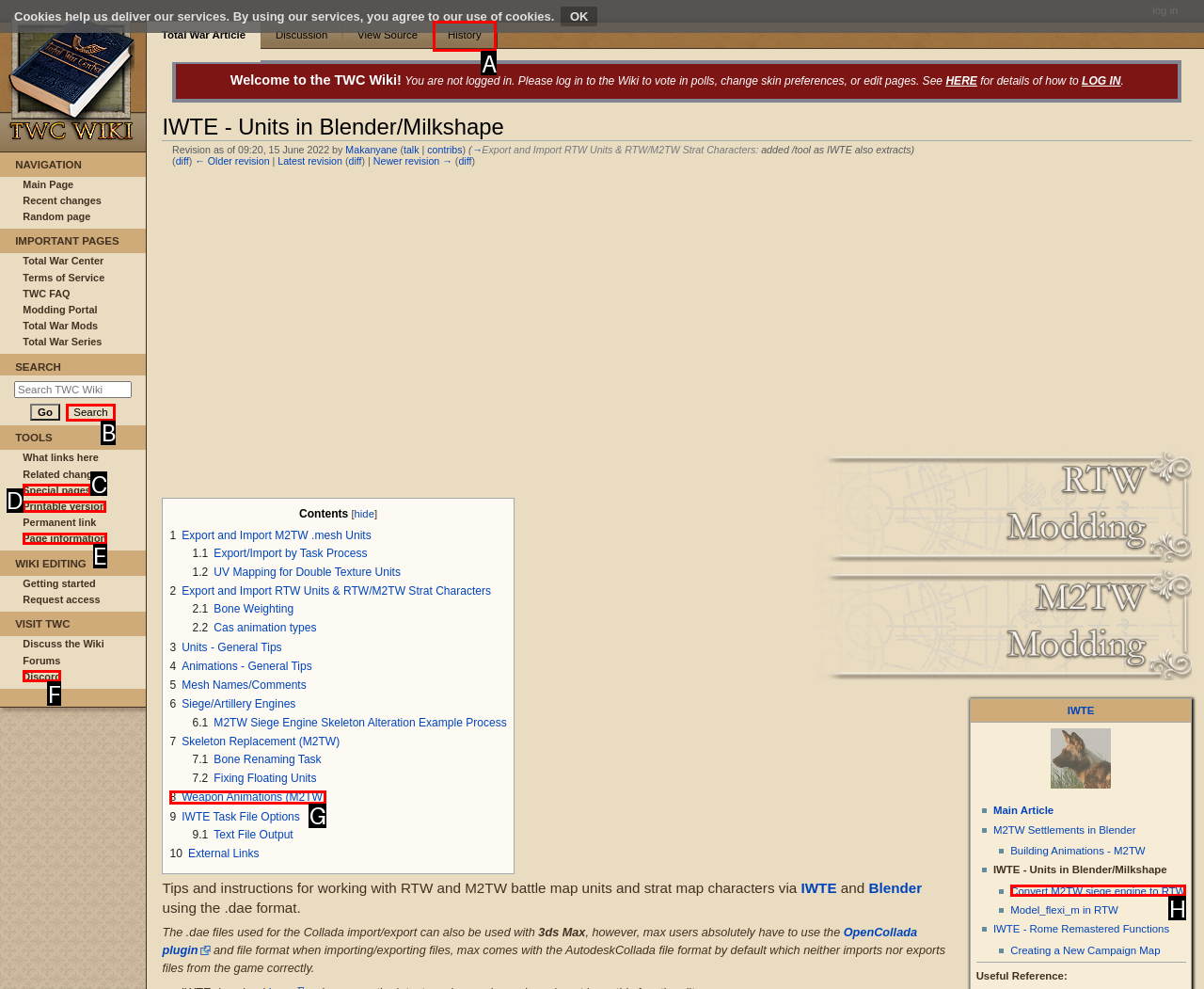From the choices given, find the HTML element that matches this description: Printable version. Answer with the letter of the selected option directly.

D